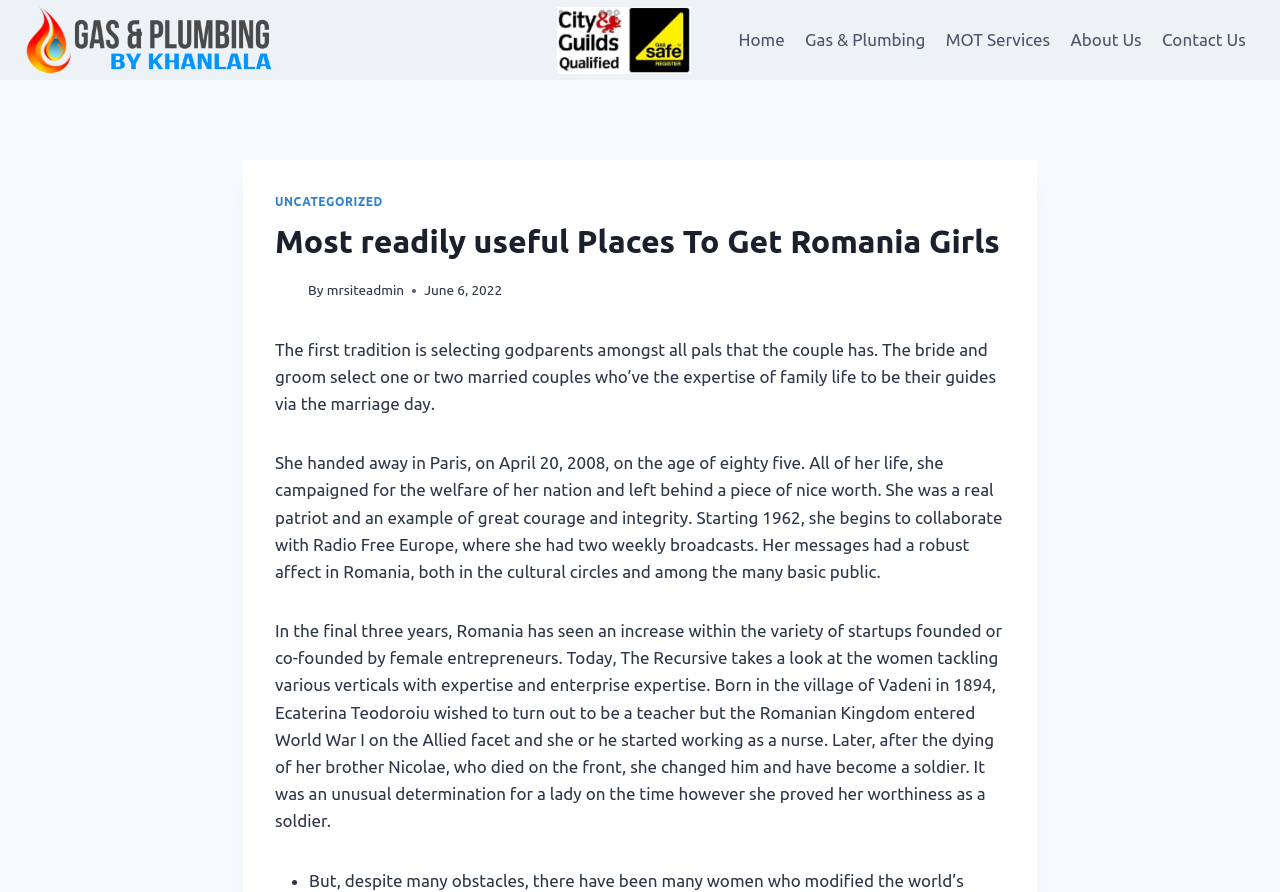How many images are on the webpage?
Please craft a detailed and exhaustive response to the question.

I found one image on the webpage, which is the logo of 'Gas And Plumbing By Khanlala'.